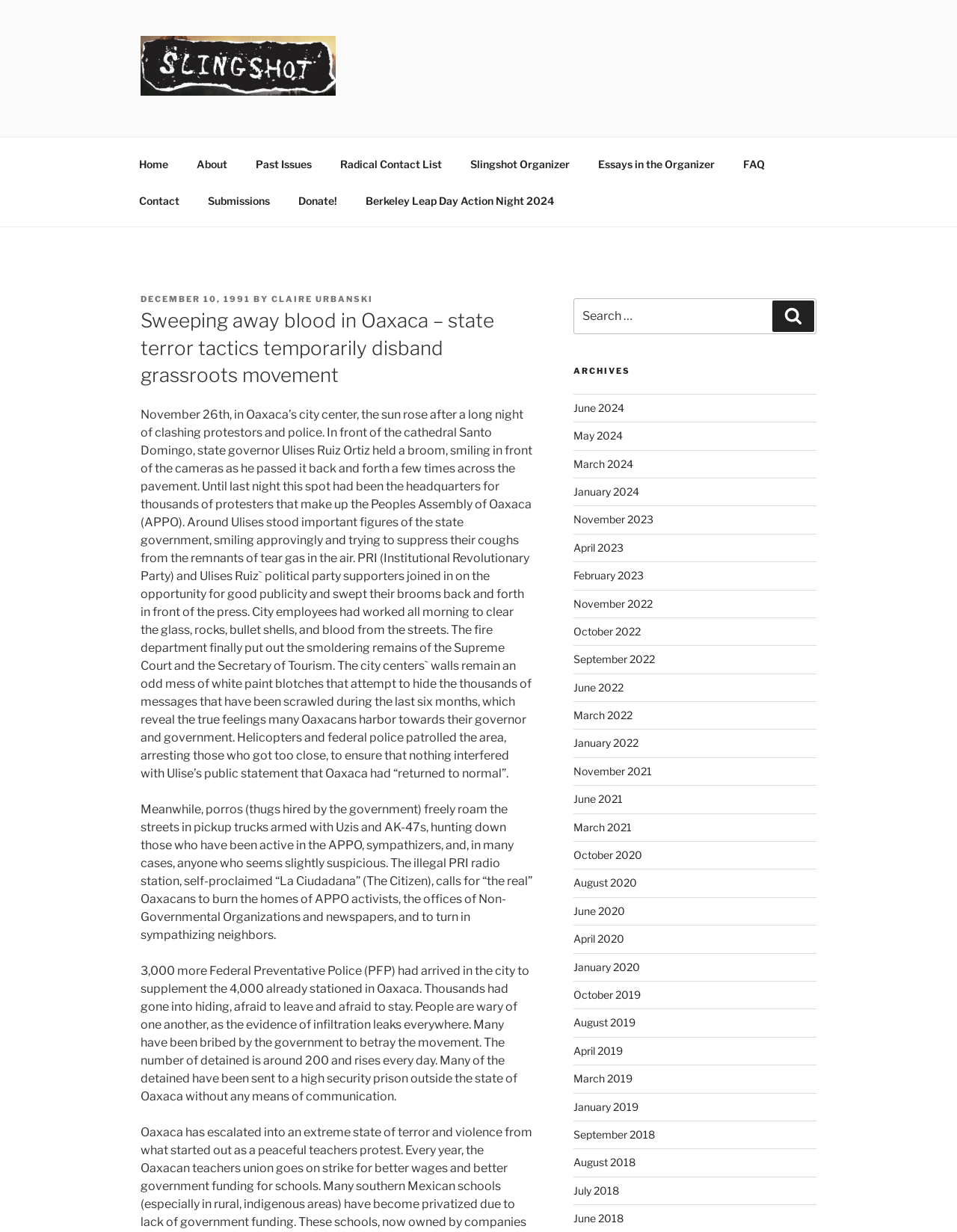Find and specify the bounding box coordinates that correspond to the clickable region for the instruction: "Go to the 'About' page".

[0.191, 0.118, 0.251, 0.148]